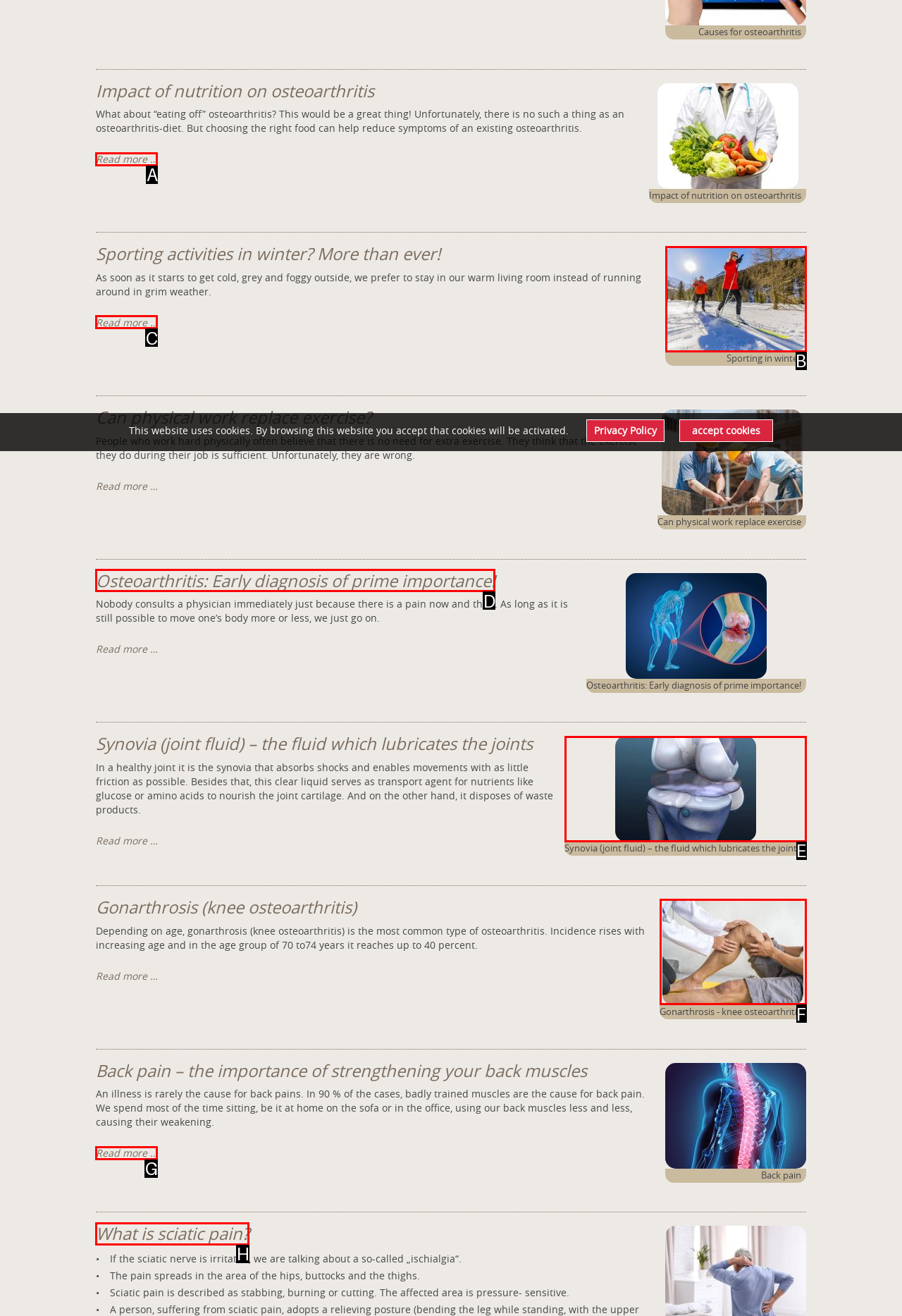Which HTML element among the options matches this description: What is sciatic pain?? Answer with the letter representing your choice.

H